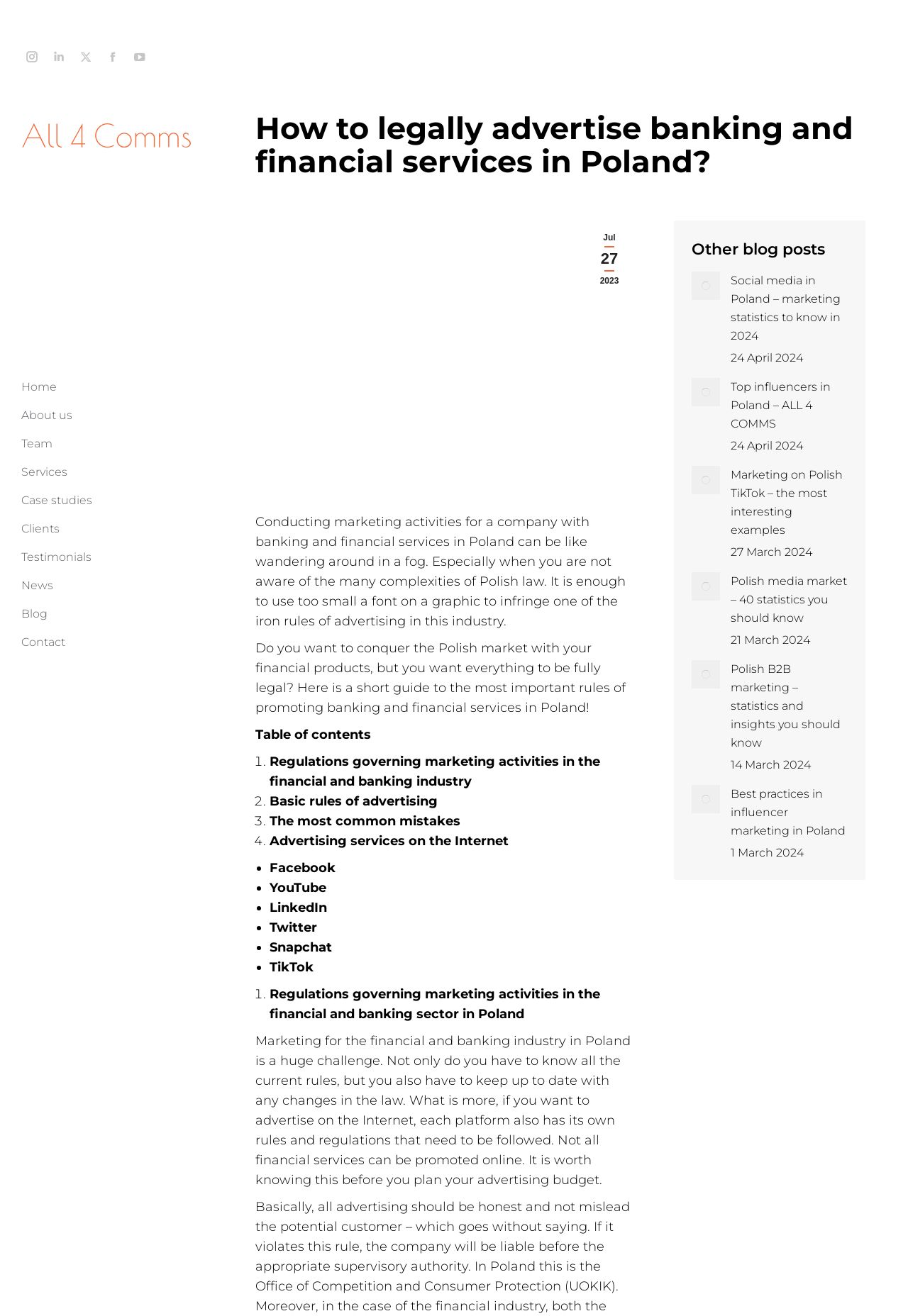Determine the bounding box coordinates of the clickable element to achieve the following action: 'View the 'ALL 4 COMMS' Instagram page'. Provide the coordinates as four float values between 0 and 1, formatted as [left, top, right, bottom].

[0.023, 0.035, 0.047, 0.051]